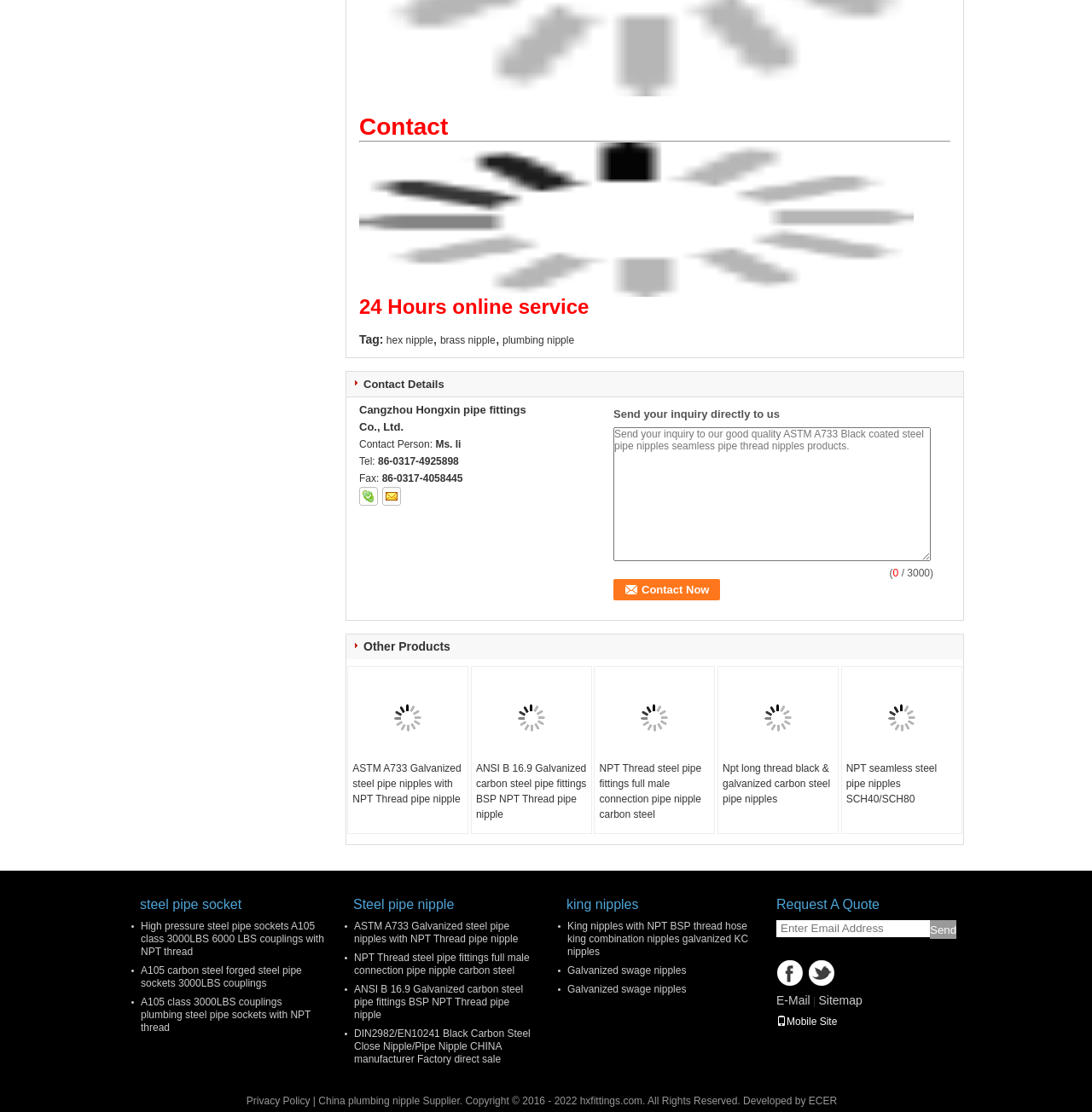What is the phone number?
Examine the image and give a concise answer in one word or a short phrase.

86-0317-4925898